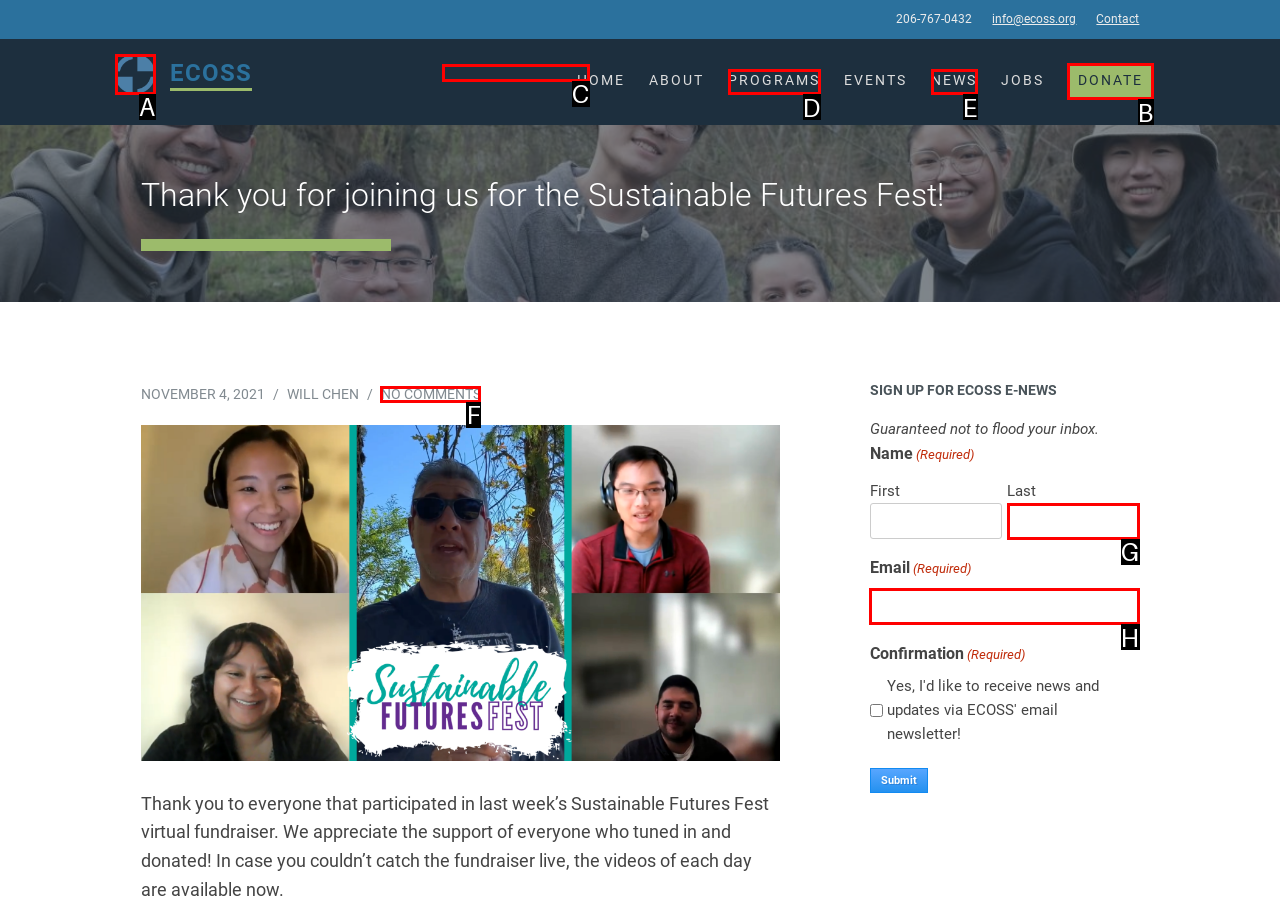Tell me which option I should click to complete the following task: Click on the DONATE link Answer with the option's letter from the given choices directly.

B